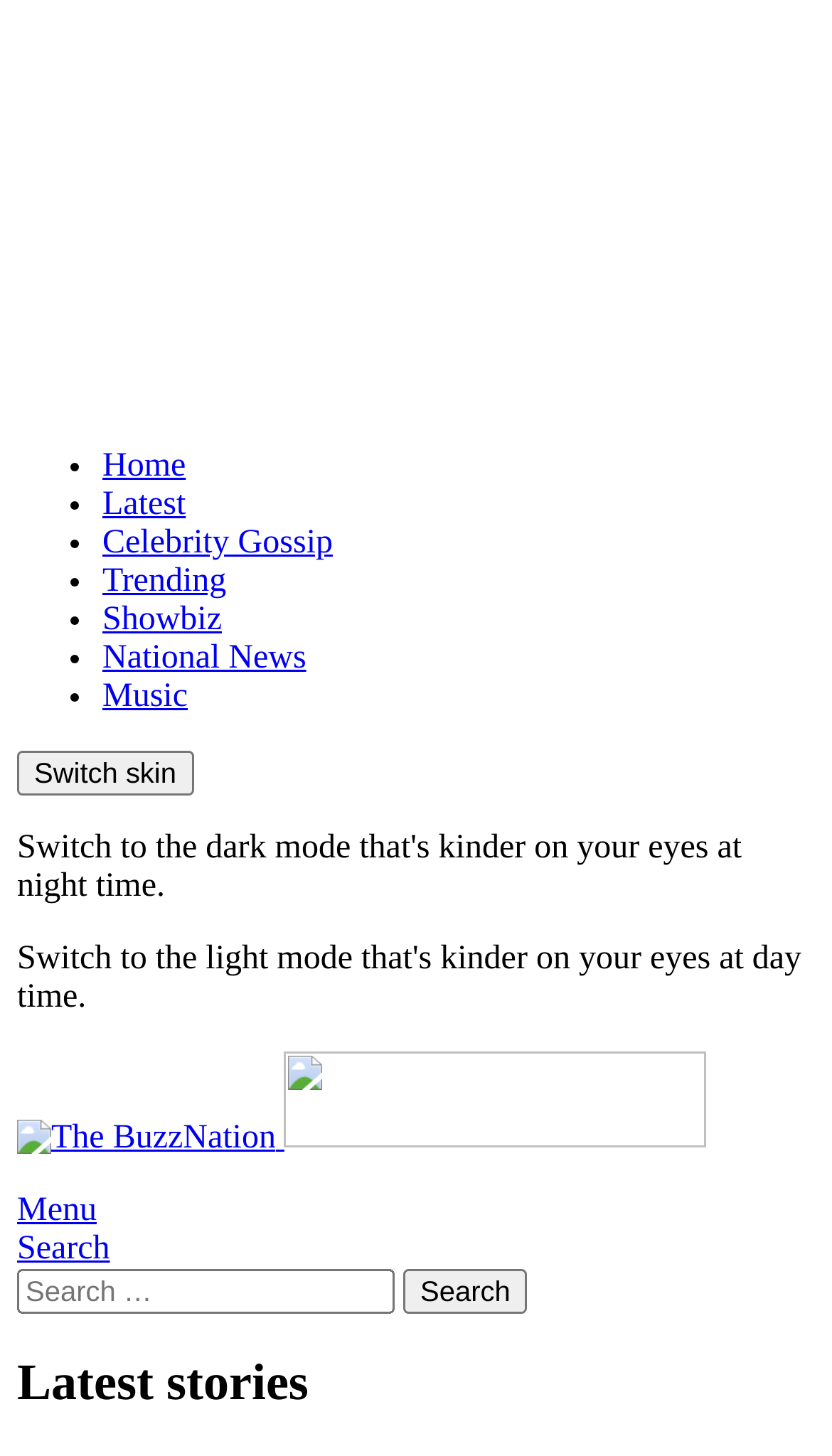Generate a comprehensive description of the webpage content.

The webpage is about an article featuring local dancehall singer Karole Kasita explaining why she will never get married. At the top left corner, there is a link to "The BuzzNation" accompanied by an image with the same name. Below this, there is a horizontal list of links, including "Home", "Latest", "Celebrity Gossip", "Trending", "Showbiz", "National News", and "Music", each preceded by a bullet point. 

On the top right corner, there is a button labeled "Switch skin". Below this, there is another link to "The BuzzNation" with an accompanying image. Further down, there are links to "Menu" and "Search", followed by a search bar with a placeholder text "Search for:" and a search button.

The main content of the webpage is headed by a title "Latest stories" located at the bottom of the page.